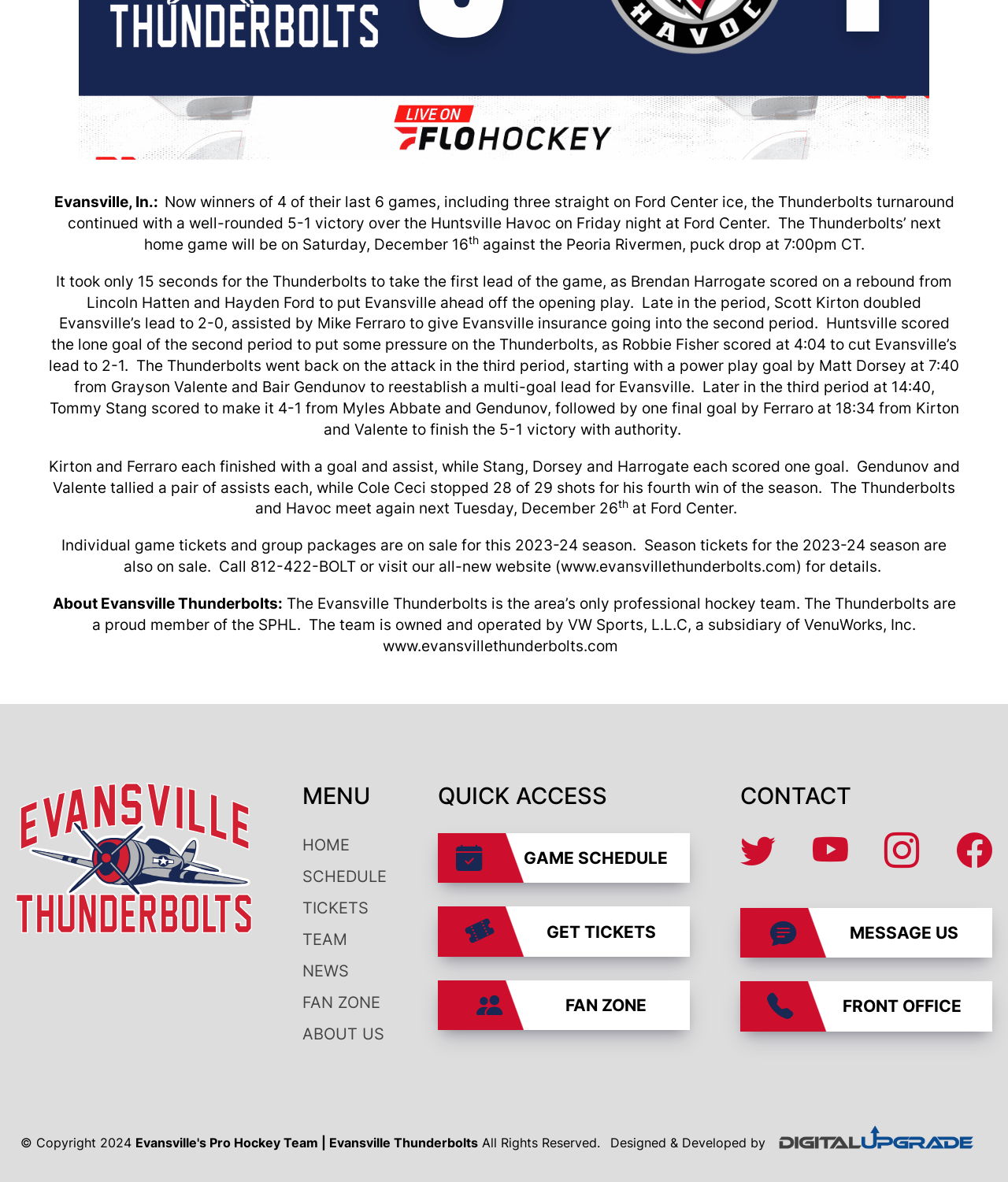Please specify the bounding box coordinates of the clickable section necessary to execute the following command: "Click on the HOME link".

[0.3, 0.707, 0.347, 0.723]